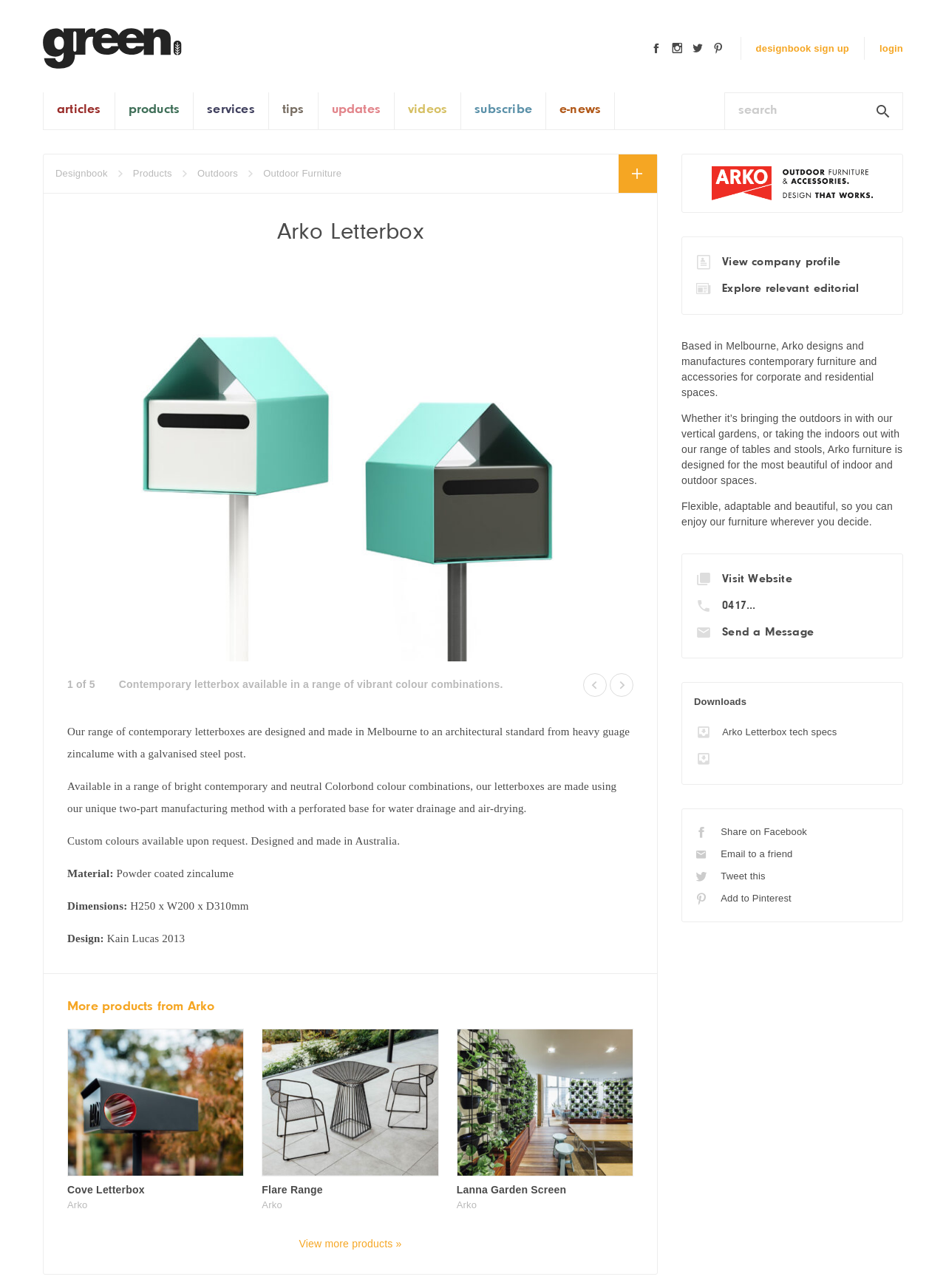Please determine the bounding box coordinates for the element that should be clicked to follow these instructions: "view more products".

[0.316, 0.961, 0.425, 0.97]